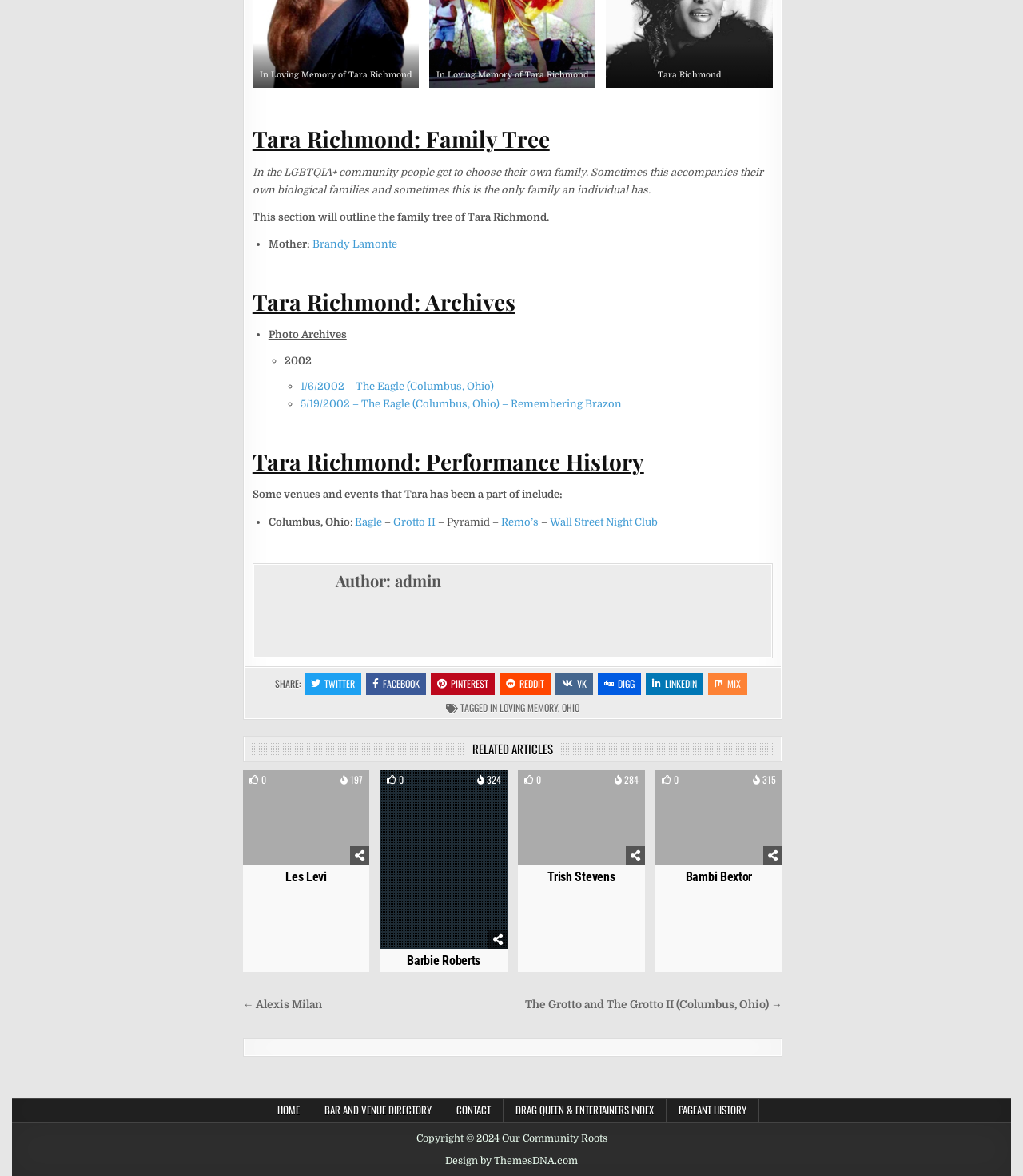What is the author of this webpage?
Answer with a single word or short phrase according to what you see in the image.

admin